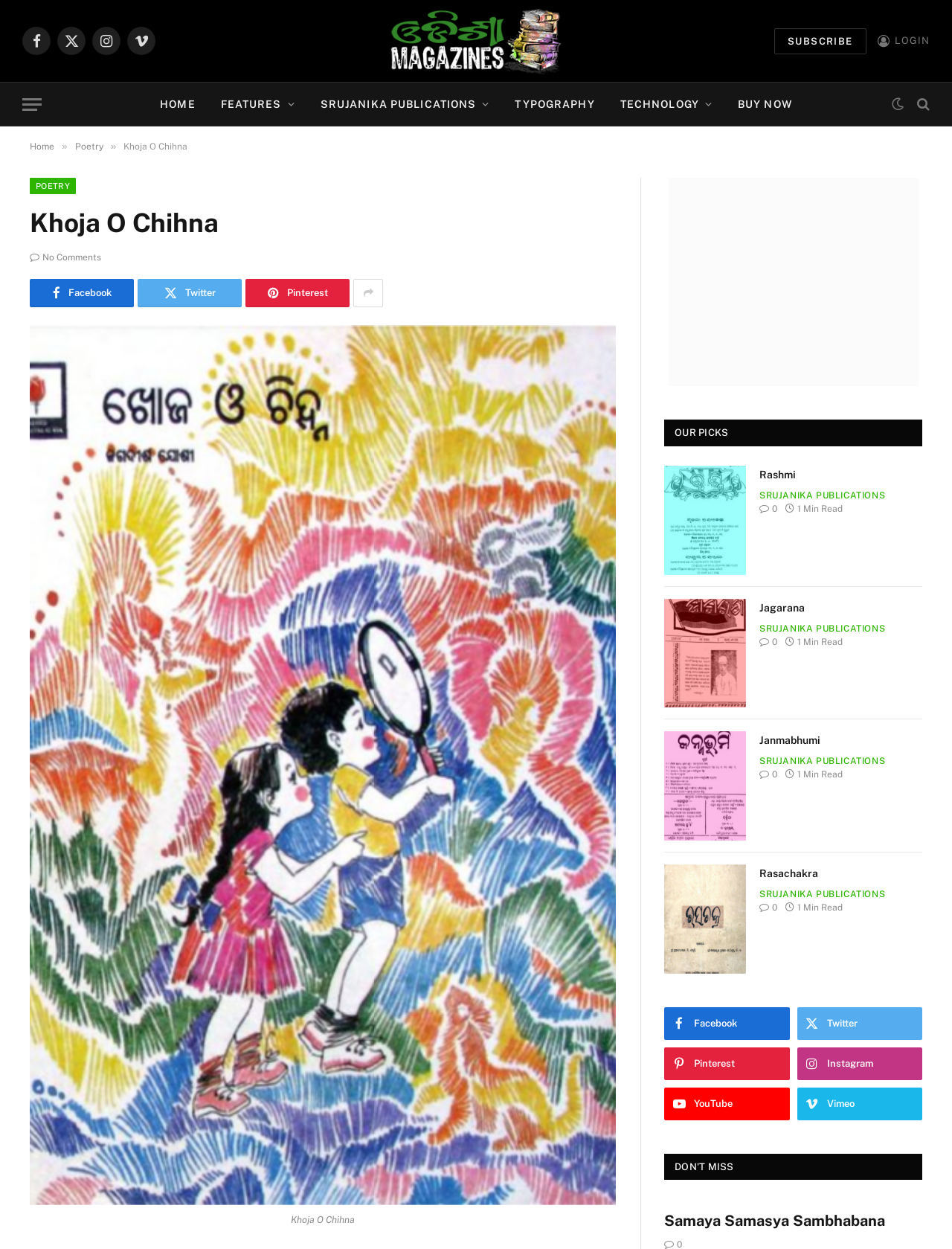How many social media links are there?
Please ensure your answer is as detailed and informative as possible.

I counted the social media links at the top and bottom of the webpage, including Facebook, Twitter, Instagram, Vimeo, Pinterest, and YouTube, and found a total of 8 links.